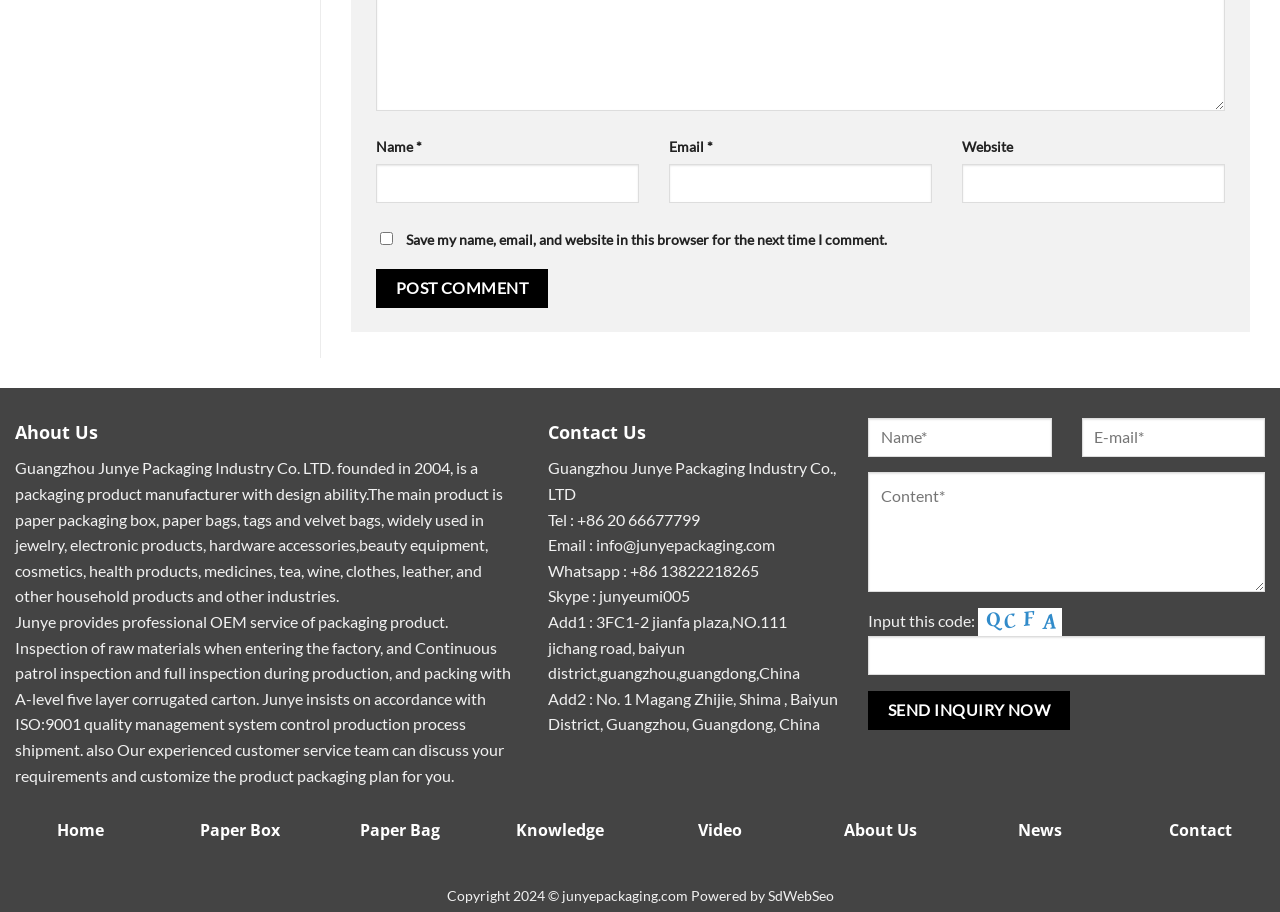Given the webpage screenshot, identify the bounding box of the UI element that matches this description: "Versão completa".

None